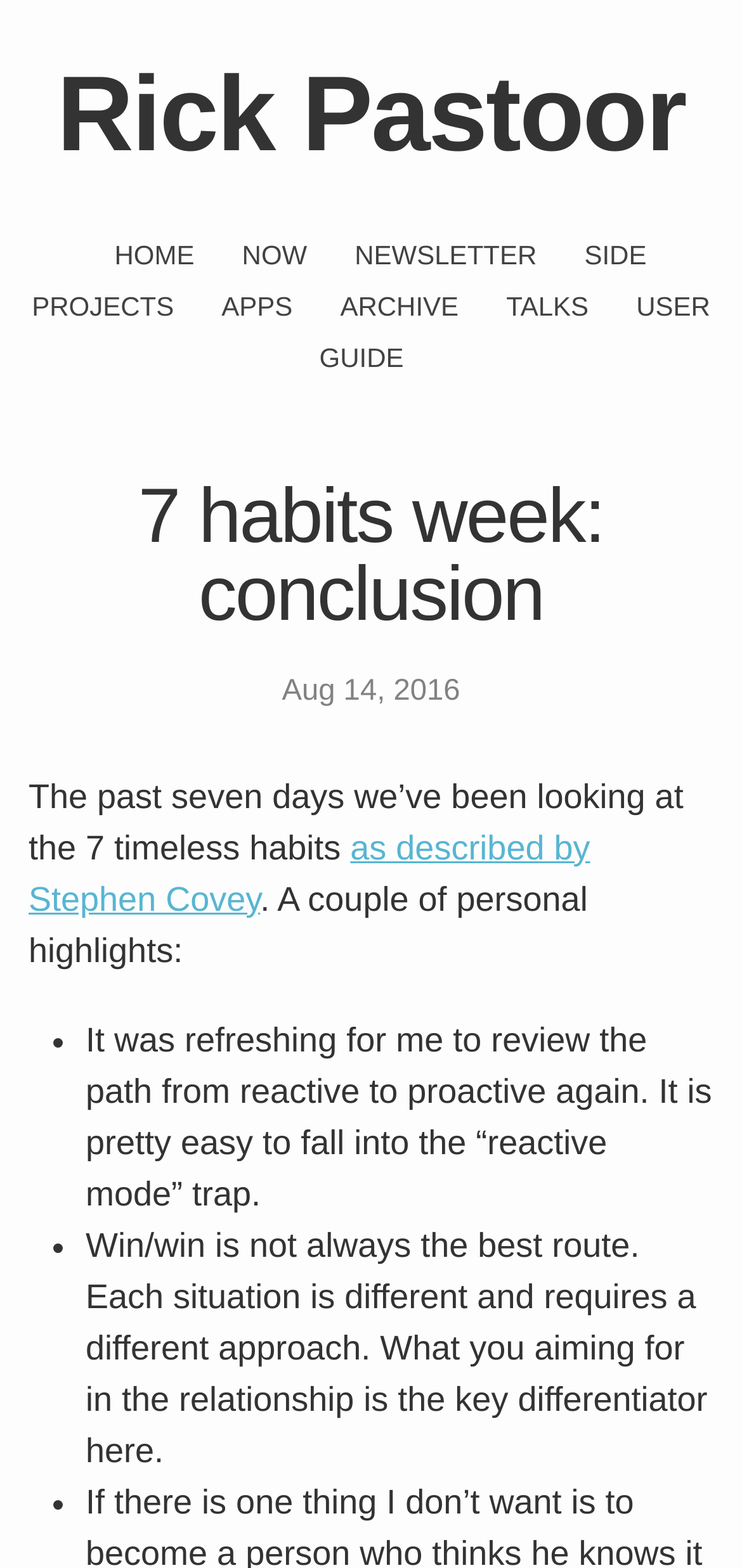Please identify the coordinates of the bounding box for the clickable region that will accomplish this instruction: "learn more about Stephen Covey".

[0.038, 0.528, 0.795, 0.585]